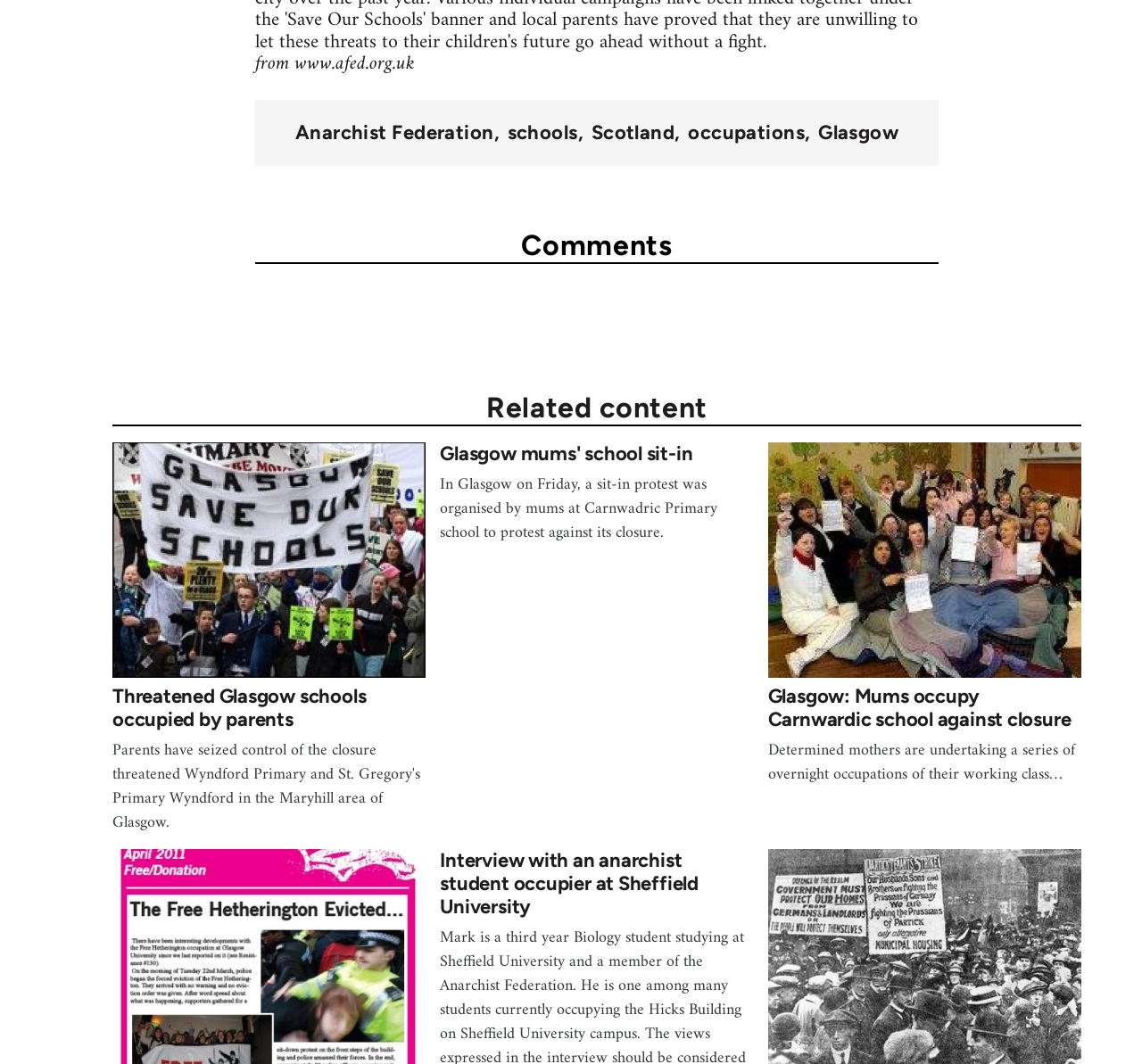Please specify the bounding box coordinates of the region to click in order to perform the following instruction: "Read the article about Threatened Glasgow schools occupied by parents".

[0.098, 0.416, 0.373, 0.784]